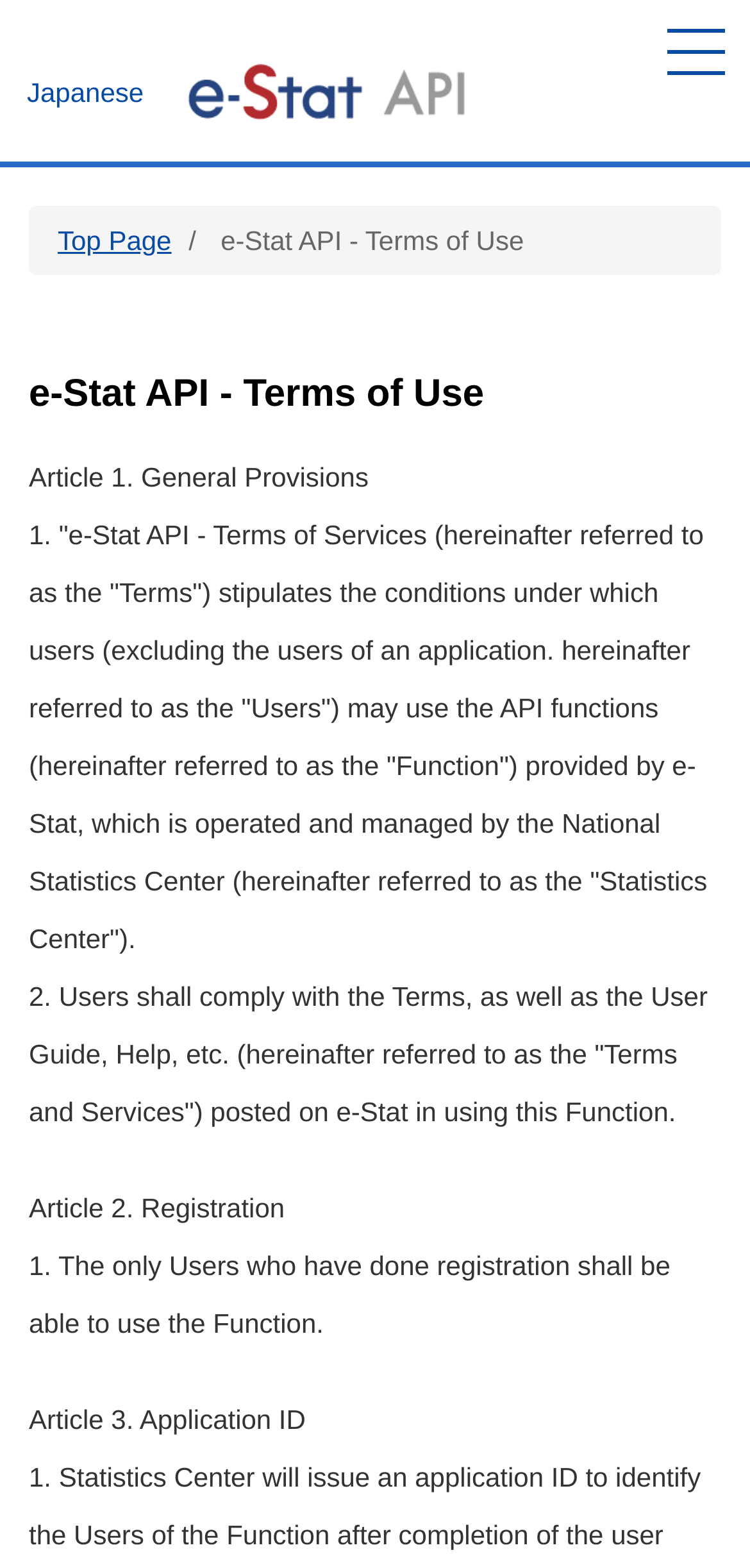Answer in one word or a short phrase: 
What is the relationship between the Users and the Statistics Center?

Operator and user